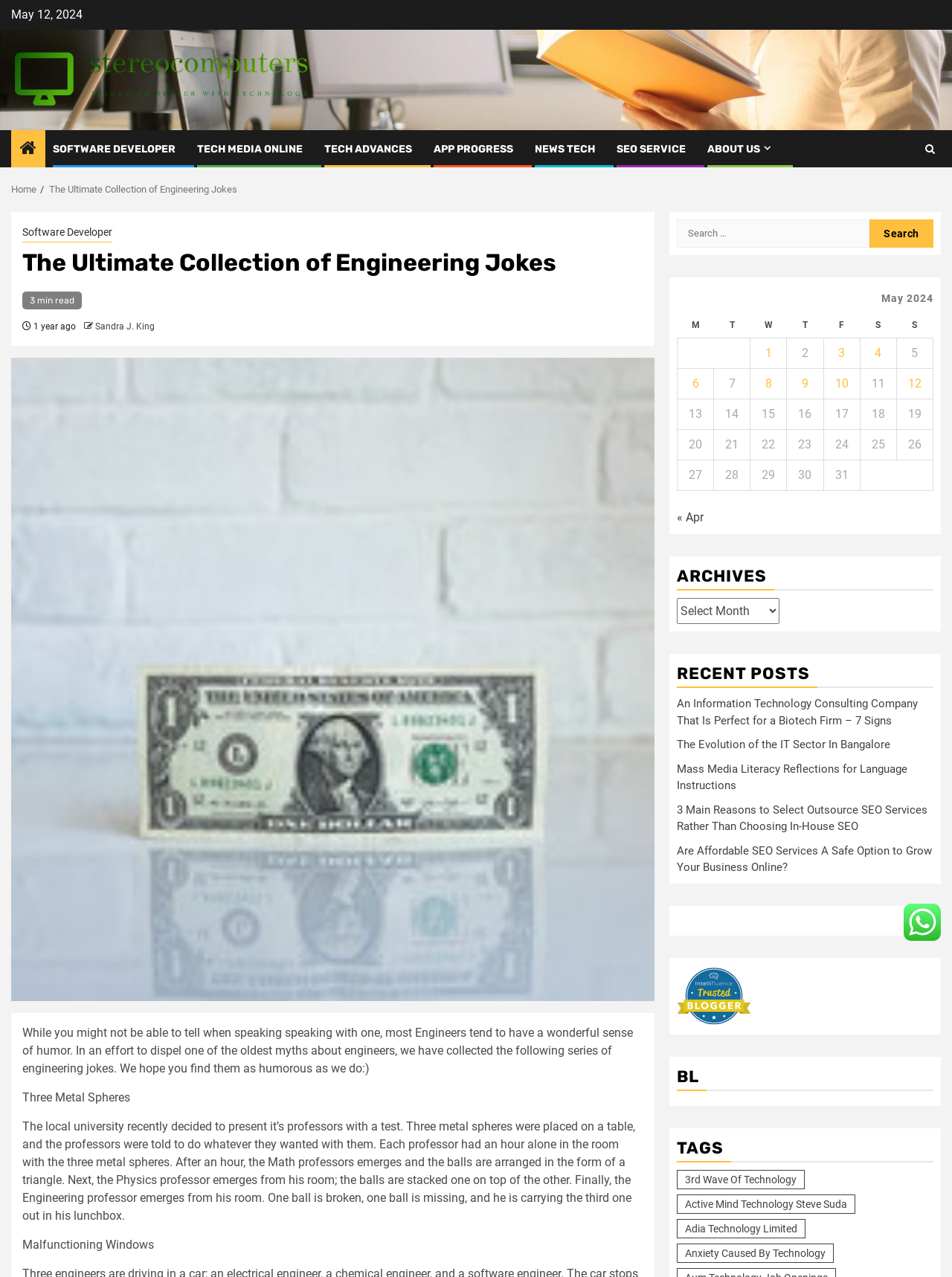Ascertain the bounding box coordinates for the UI element detailed here: "Adia Technology Limited". The coordinates should be provided as [left, top, right, bottom] with each value being a float between 0 and 1.

[0.711, 0.955, 0.846, 0.97]